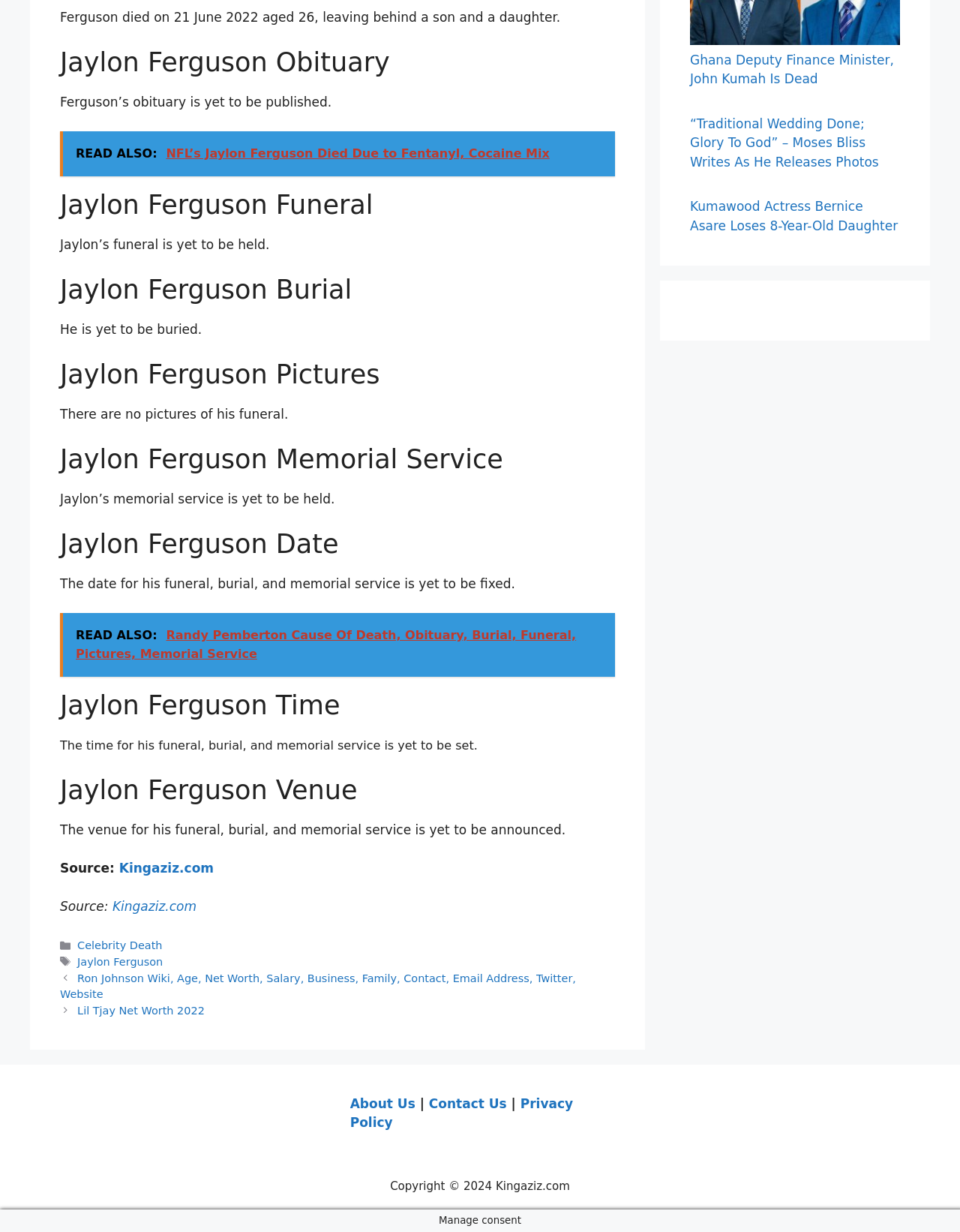Using the description: "Celebrity Death", determine the UI element's bounding box coordinates. Ensure the coordinates are in the format of four float numbers between 0 and 1, i.e., [left, top, right, bottom].

[0.081, 0.763, 0.169, 0.772]